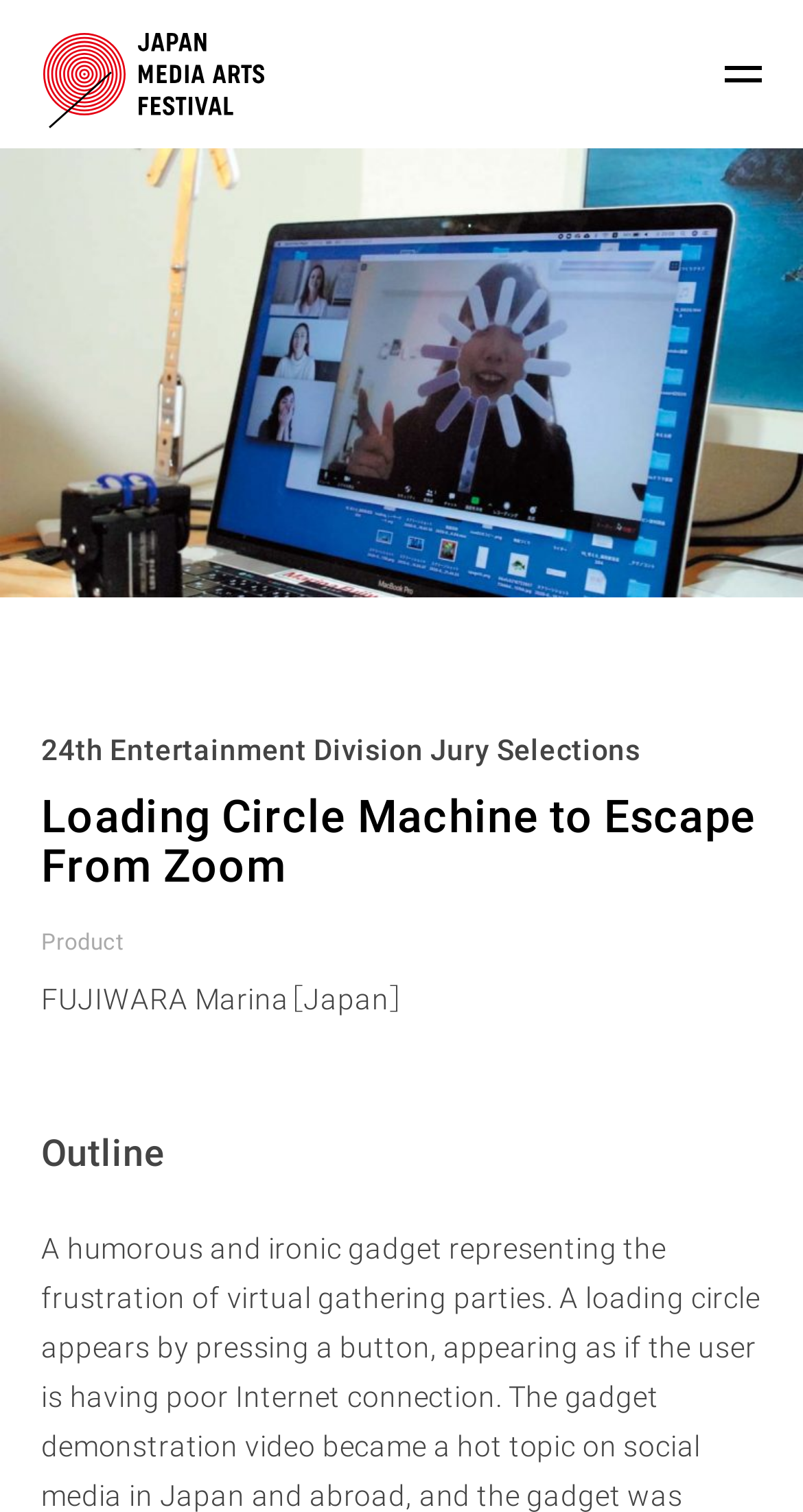What language options are available?
Use the screenshot to answer the question with a single word or phrase.

EN, JP